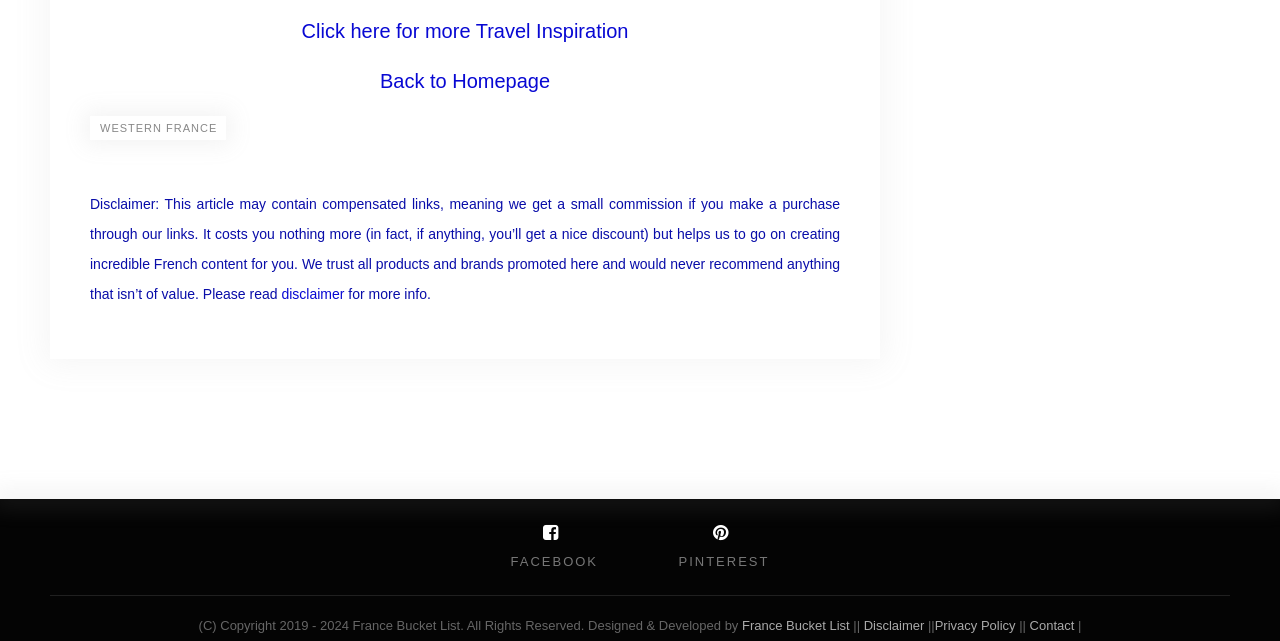Please specify the bounding box coordinates of the clickable region necessary for completing the following instruction: "Go to homepage". The coordinates must consist of four float numbers between 0 and 1, i.e., [left, top, right, bottom].

[0.297, 0.109, 0.43, 0.143]